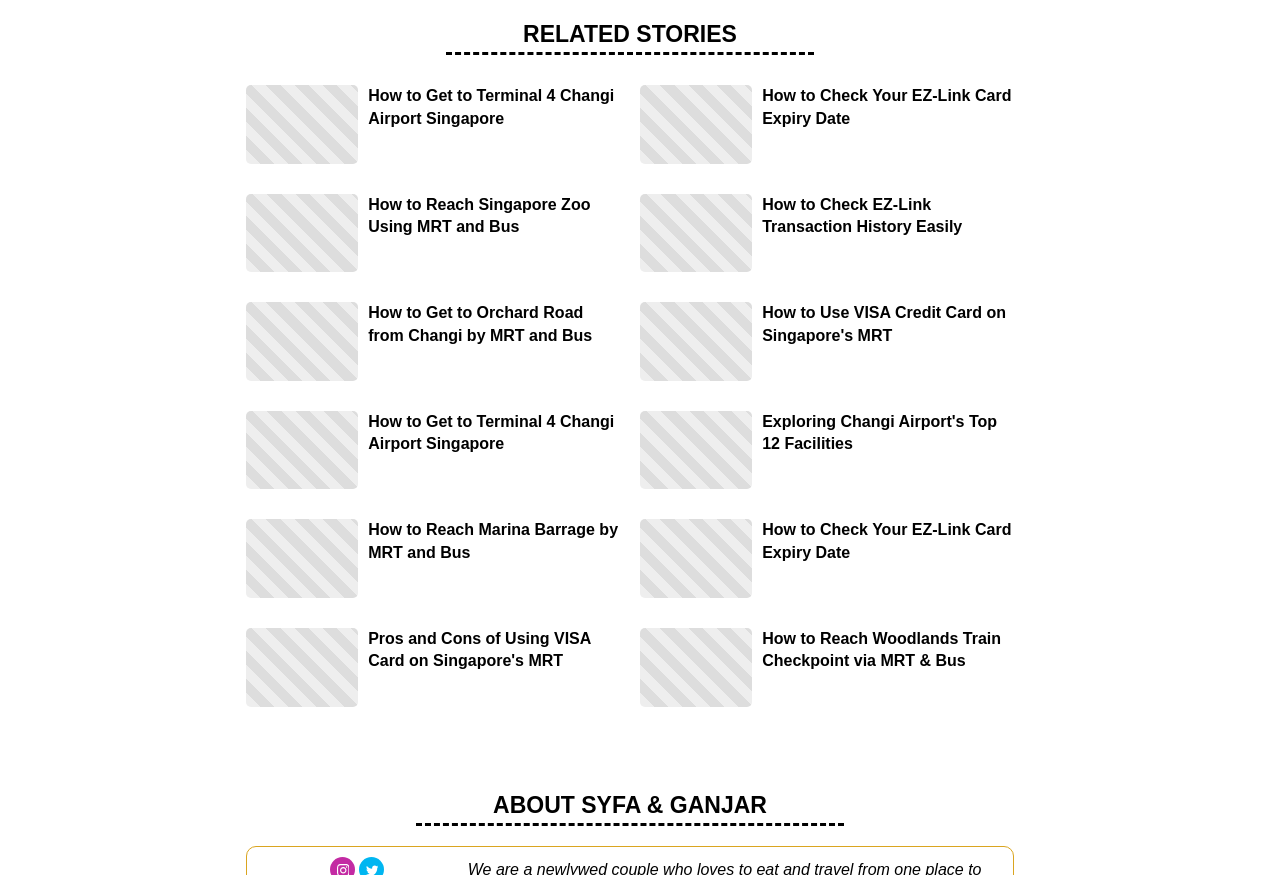What is the author of the webpage?
Answer the question with as much detail as you can, using the image as a reference.

I found a static text 'ABOUT SYFA & GANJAR' at the bottom of the webpage, which suggests that SYFA & GANJAR are the authors of the webpage.